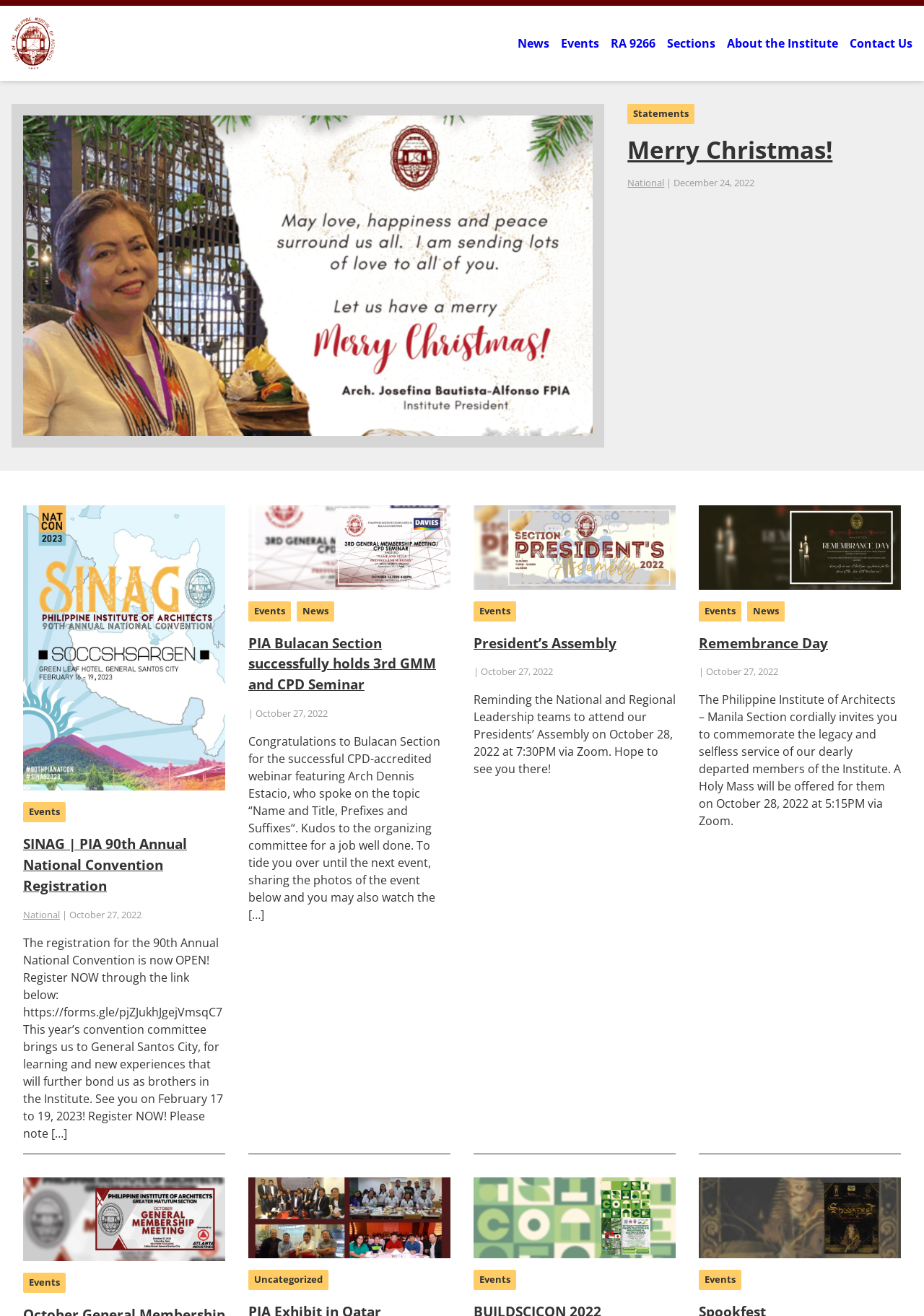From the screenshot, find the bounding box of the UI element matching this description: "title="October General Membership"". Supply the bounding box coordinates in the form [left, top, right, bottom], each a float between 0 and 1.

[0.025, 0.92, 0.244, 0.932]